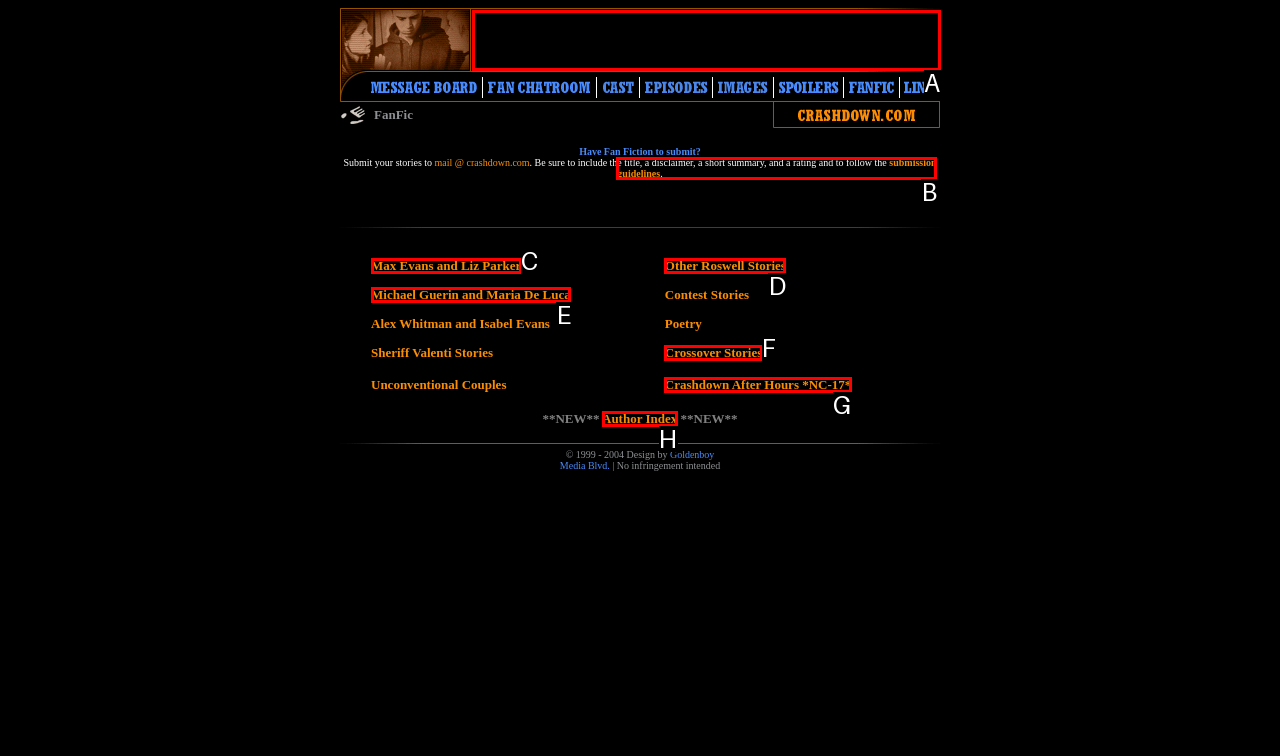Find the correct option to complete this instruction: Subscribe to the magazine. Reply with the corresponding letter.

None